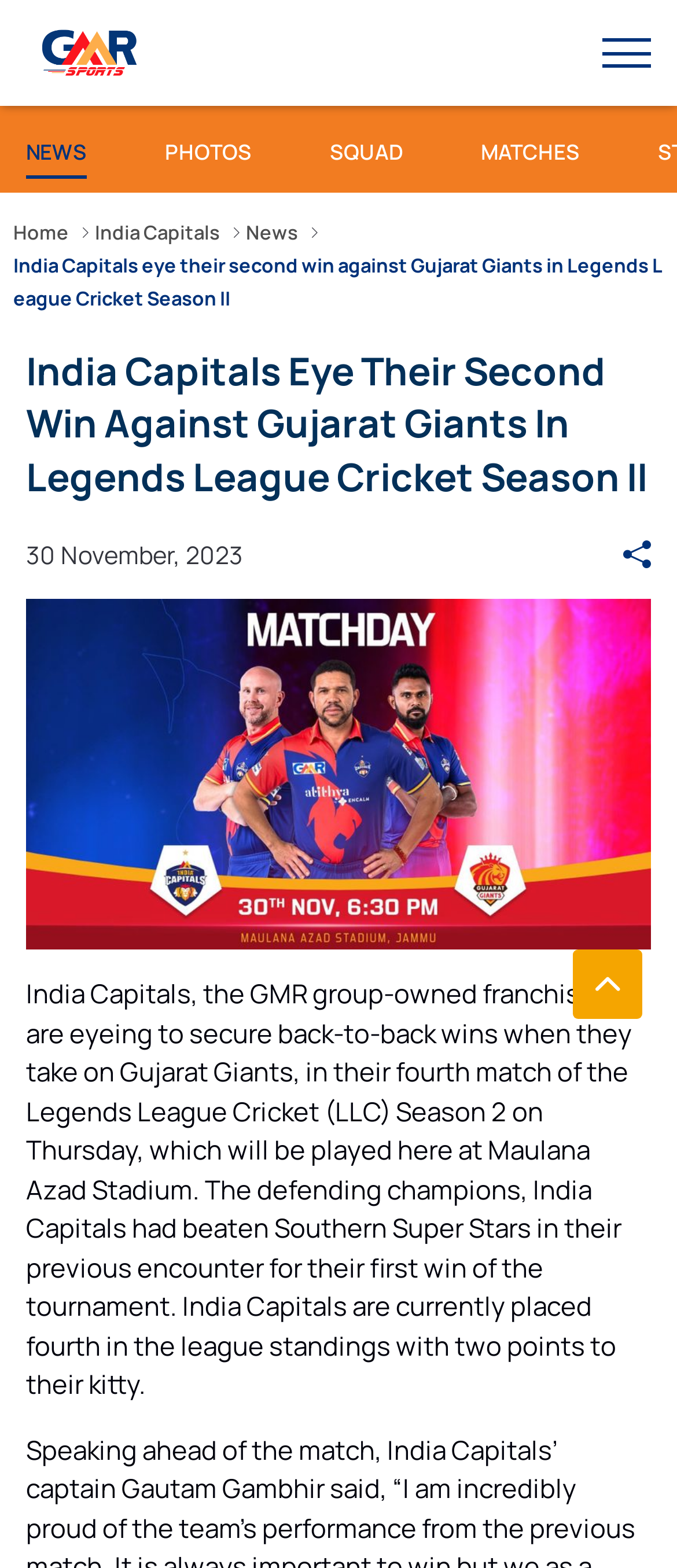Extract the bounding box coordinates for the described element: "India Capitals". The coordinates should be represented as four float numbers between 0 and 1: [left, top, right, bottom].

[0.14, 0.136, 0.324, 0.157]